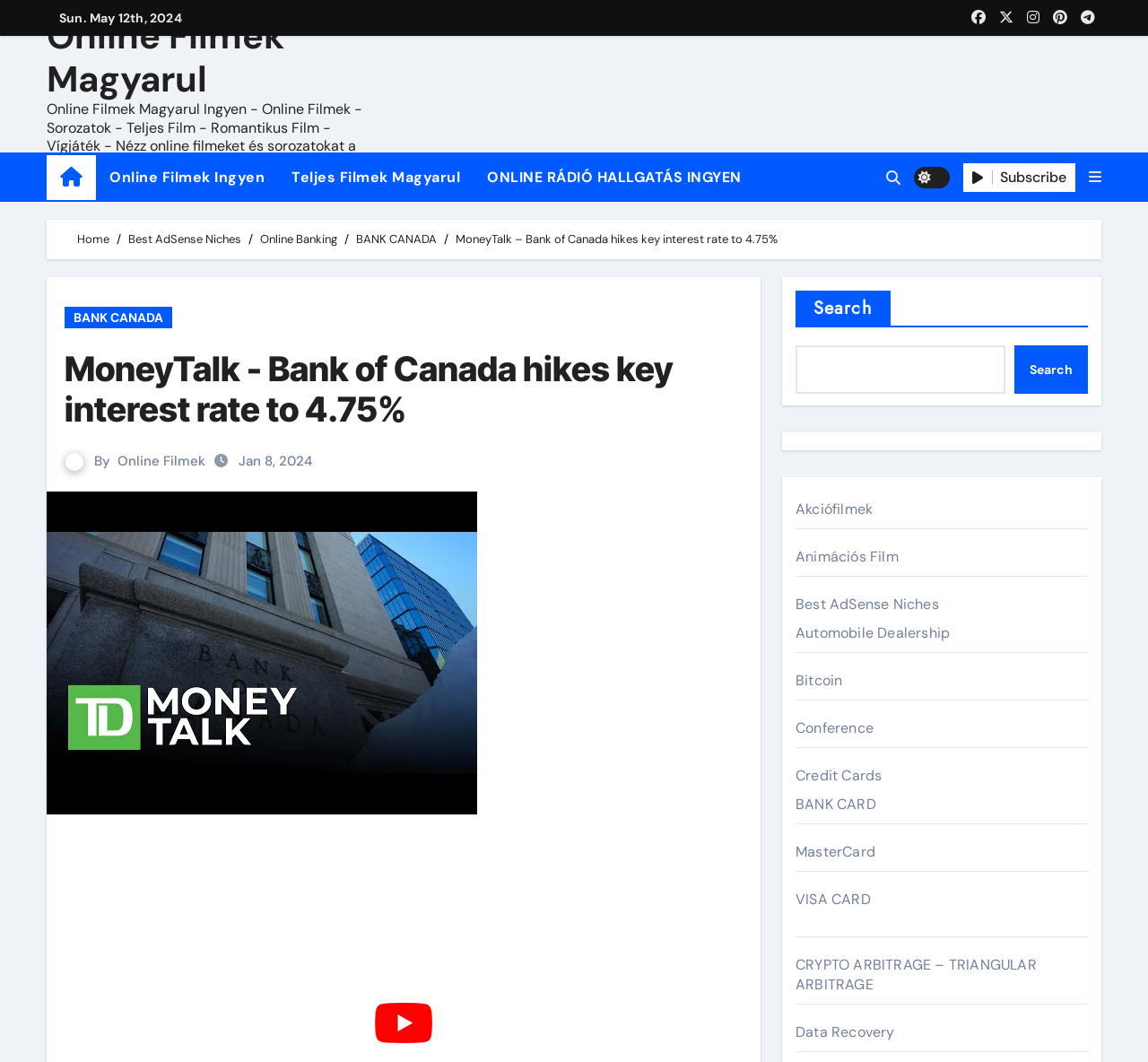Please determine the bounding box coordinates of the section I need to click to accomplish this instruction: "Subscribe to UltFone".

None